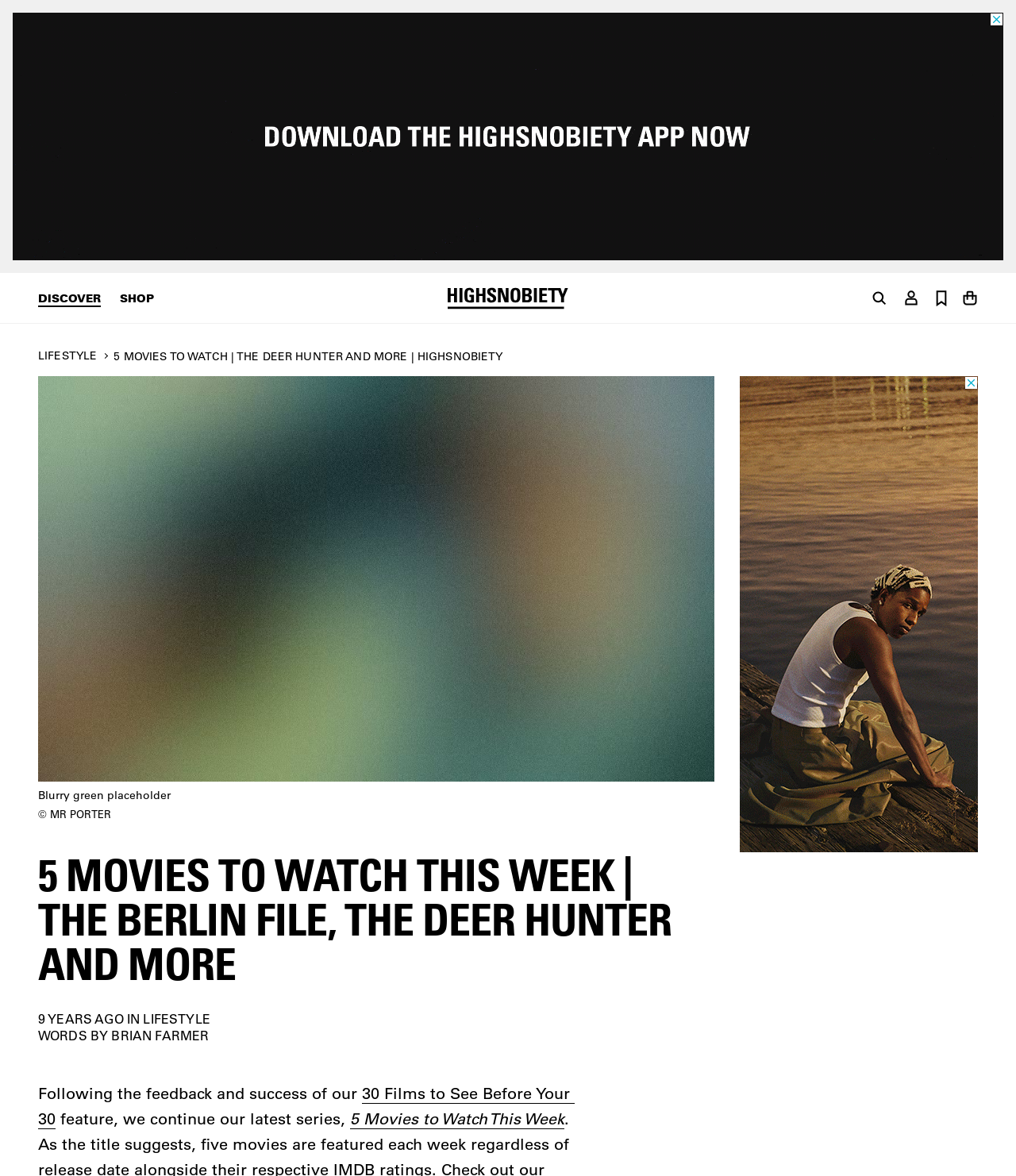Who is the author of the article?
Provide a detailed and well-explained answer to the question.

The author of the article is 'BRIAN FARMER' which is a link element located at the top of the webpage with a bounding box coordinate of [0.11, 0.873, 0.206, 0.888]. It indicates that Brian Farmer is the writer of the article.